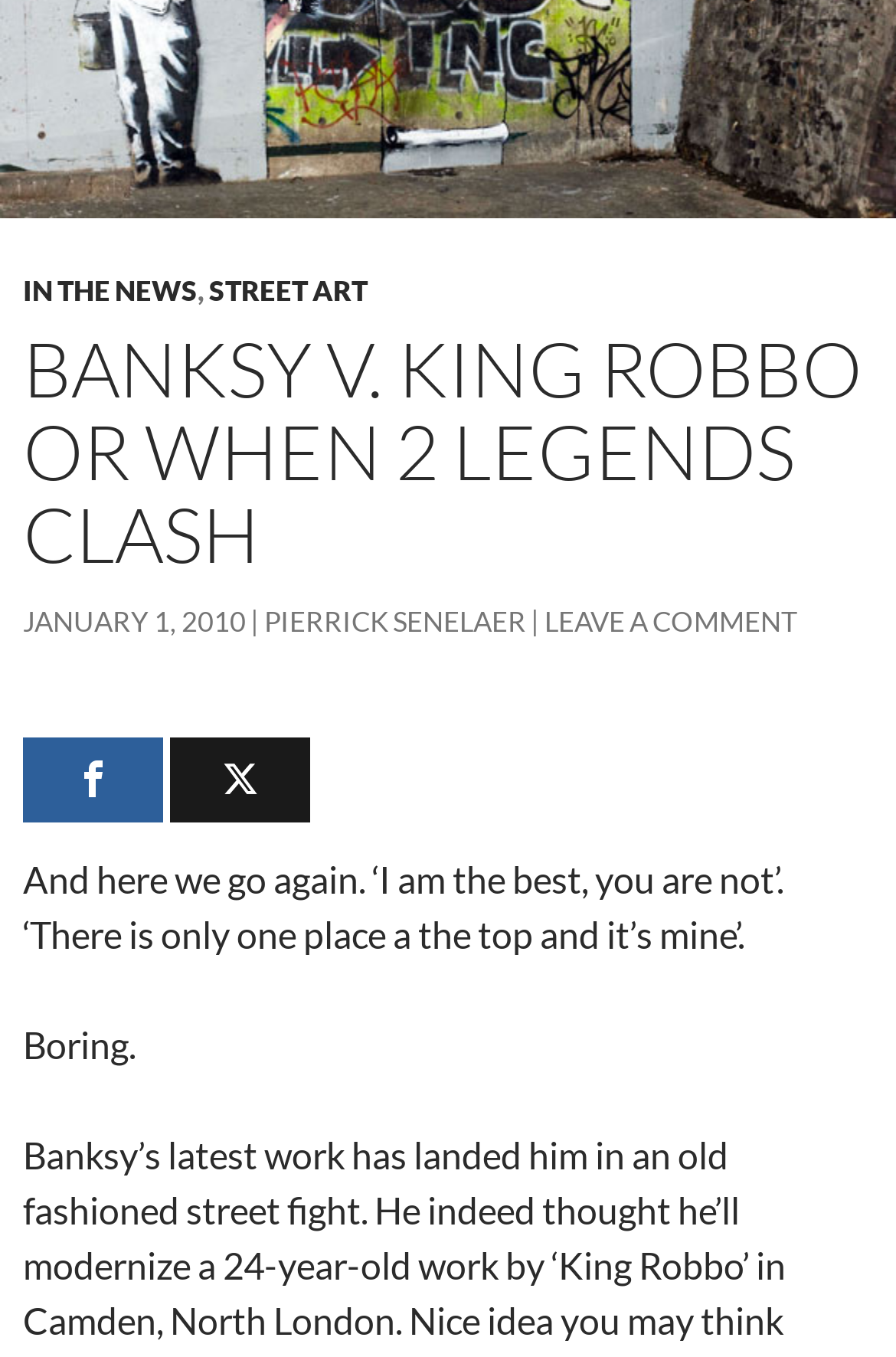Please specify the bounding box coordinates in the format (top-left x, top-left y, bottom-right x, bottom-right y), with all values as floating point numbers between 0 and 1. Identify the bounding box of the UI element described by: Pierrick Senelaer

[0.295, 0.446, 0.587, 0.471]